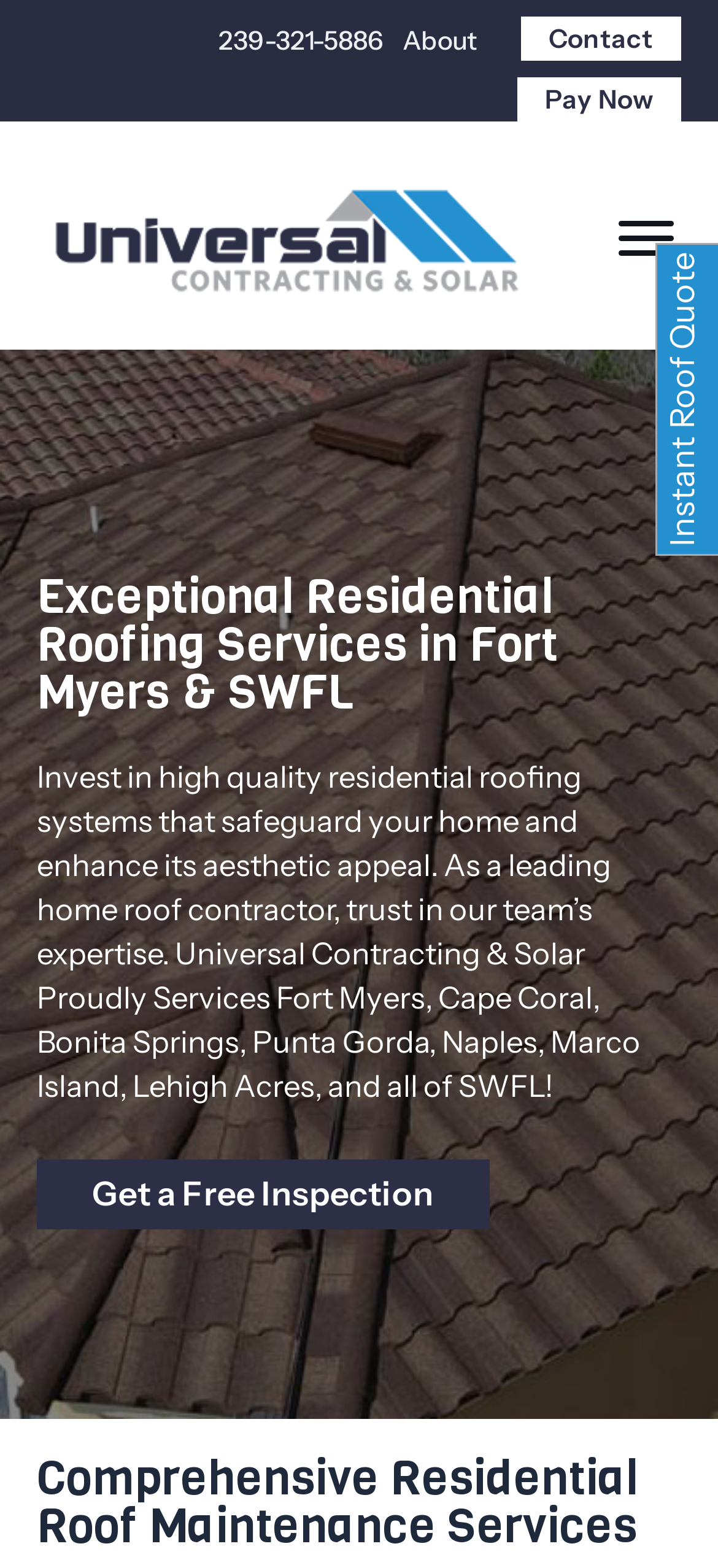Given the element description, predict the bounding box coordinates in the format (top-left x, top-left y, bottom-right x, bottom-right y), using floating point numbers between 0 and 1: Pay Now

[0.721, 0.049, 0.949, 0.077]